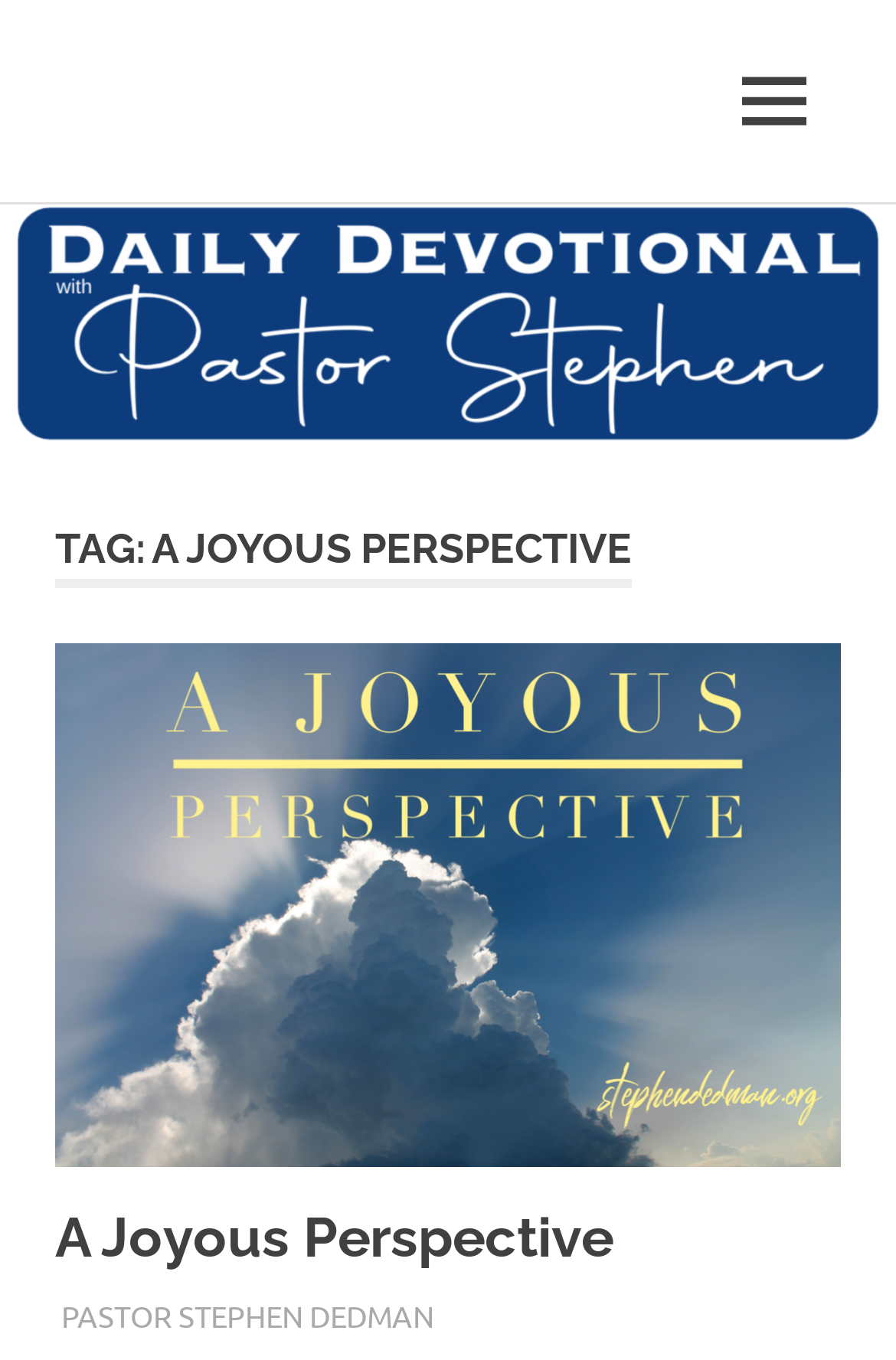Locate the bounding box coordinates of the element that needs to be clicked to carry out the instruction: "Follow on Facebook". The coordinates should be given as four float numbers ranging from 0 to 1, i.e., [left, top, right, bottom].

None